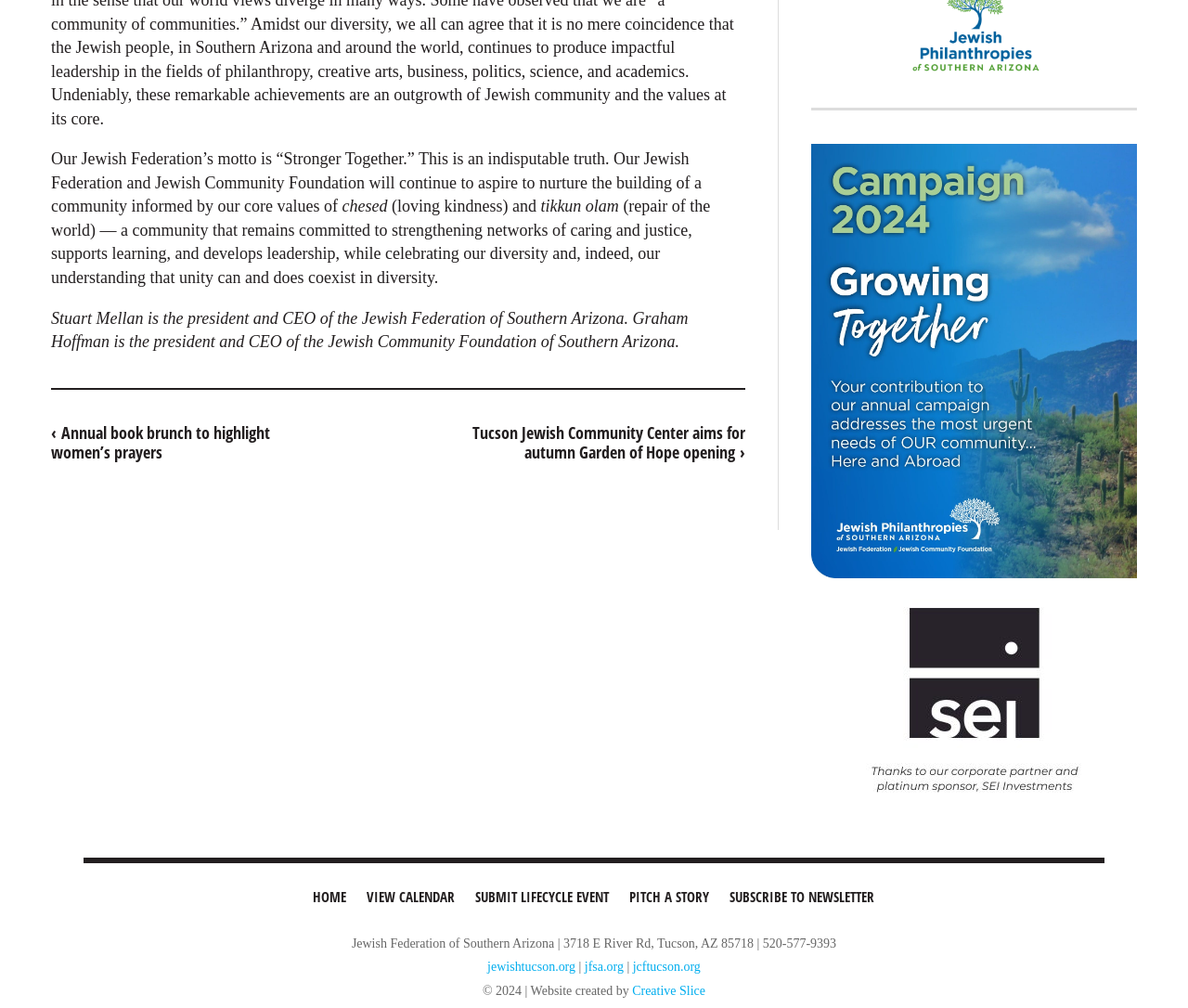What is the address of the Jewish Federation of Southern Arizona?
Refer to the image and give a detailed response to the question.

The address is mentioned at the bottom of the webpage, in the section that provides contact information.